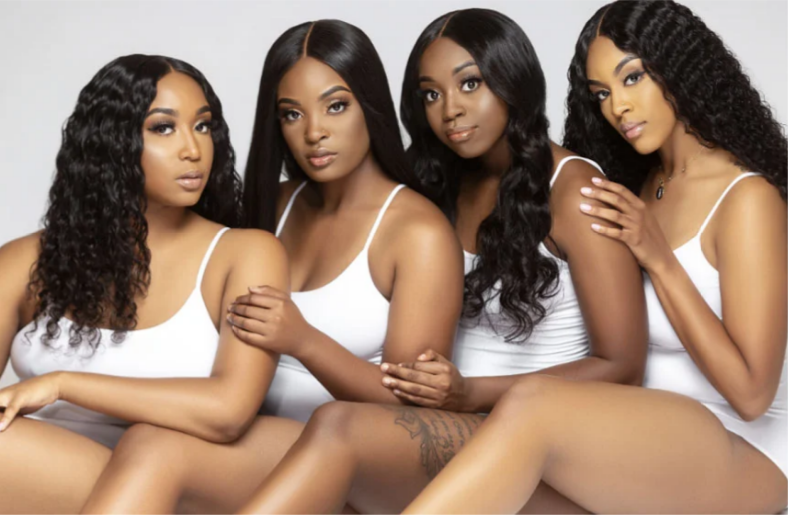How many women are in the image?
Provide a one-word or short-phrase answer based on the image.

Four